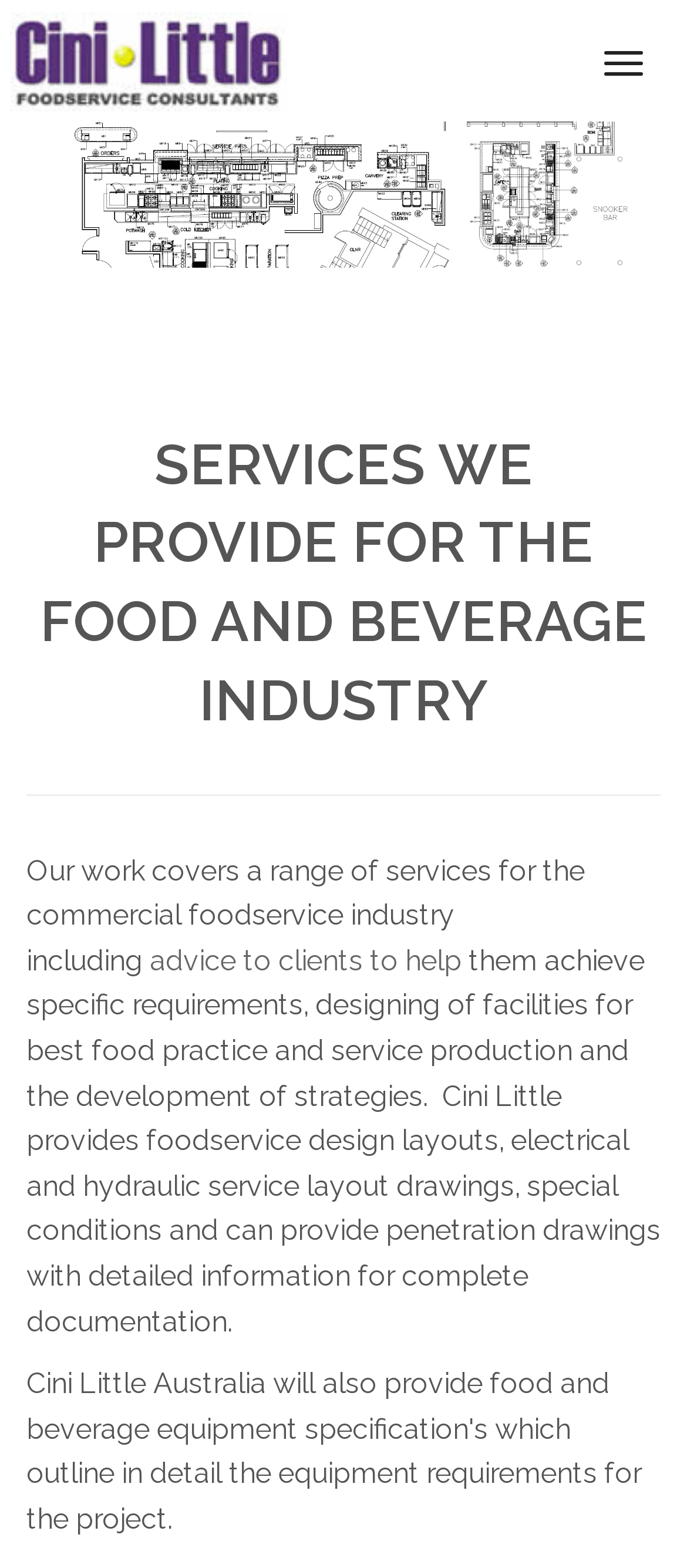What is the orientation of the separator?
Please answer the question with a single word or phrase, referencing the image.

Horizontal